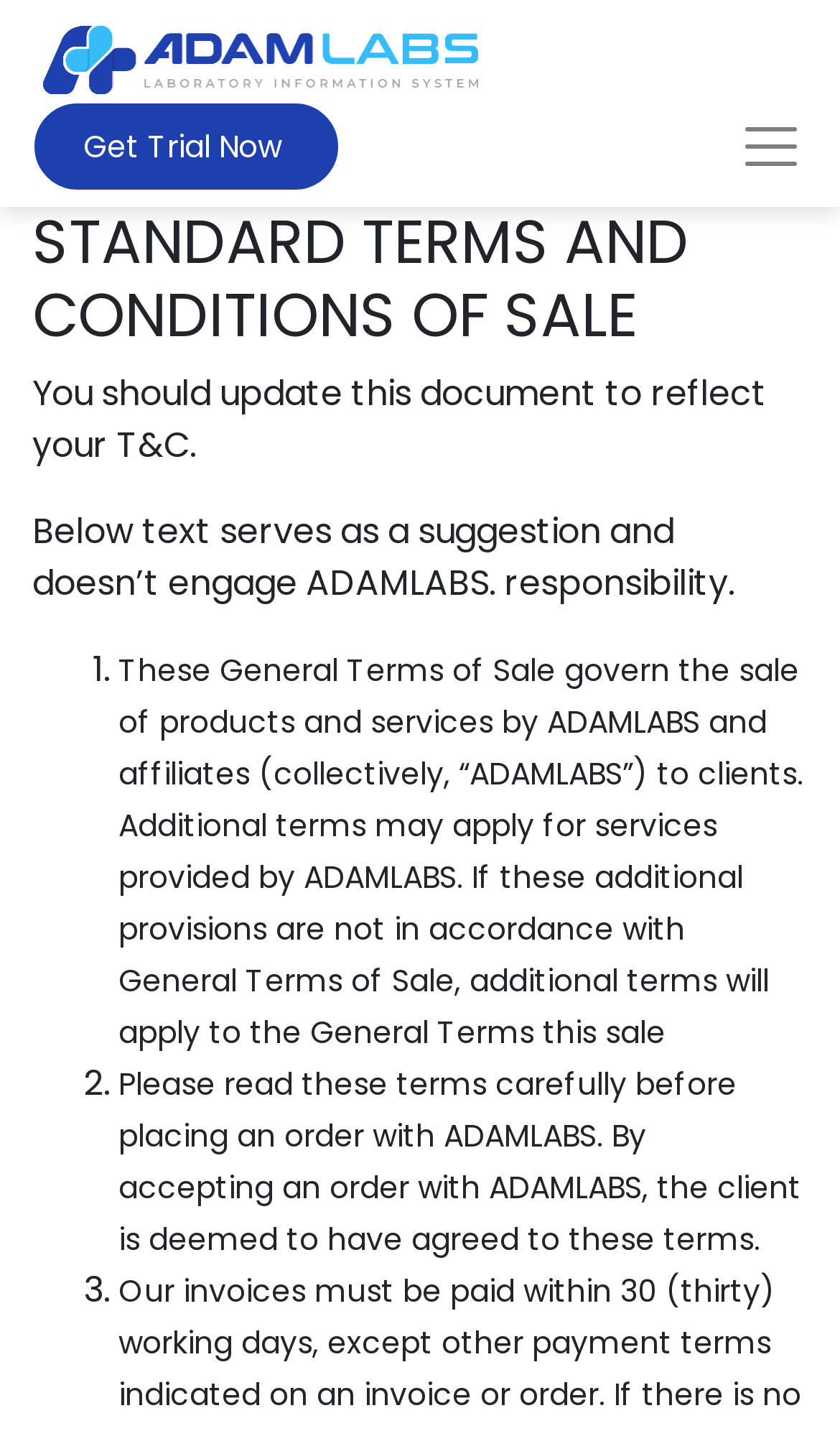Please extract and provide the main headline of the webpage.

STANDARD TERMS AND CONDITIONS OF SALE